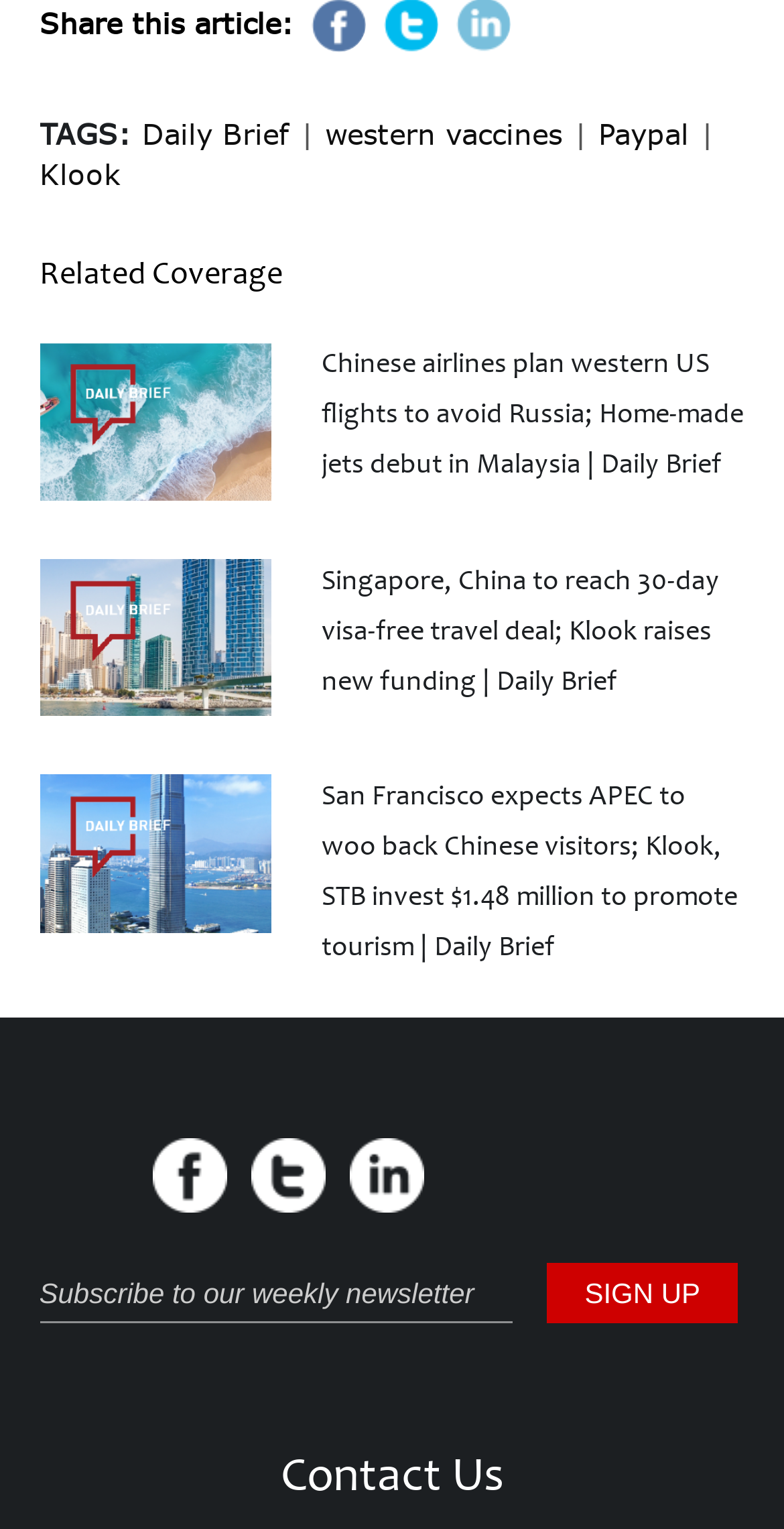Find the bounding box coordinates of the element I should click to carry out the following instruction: "Click on the 'SIGN UP' button".

[0.698, 0.827, 0.941, 0.866]